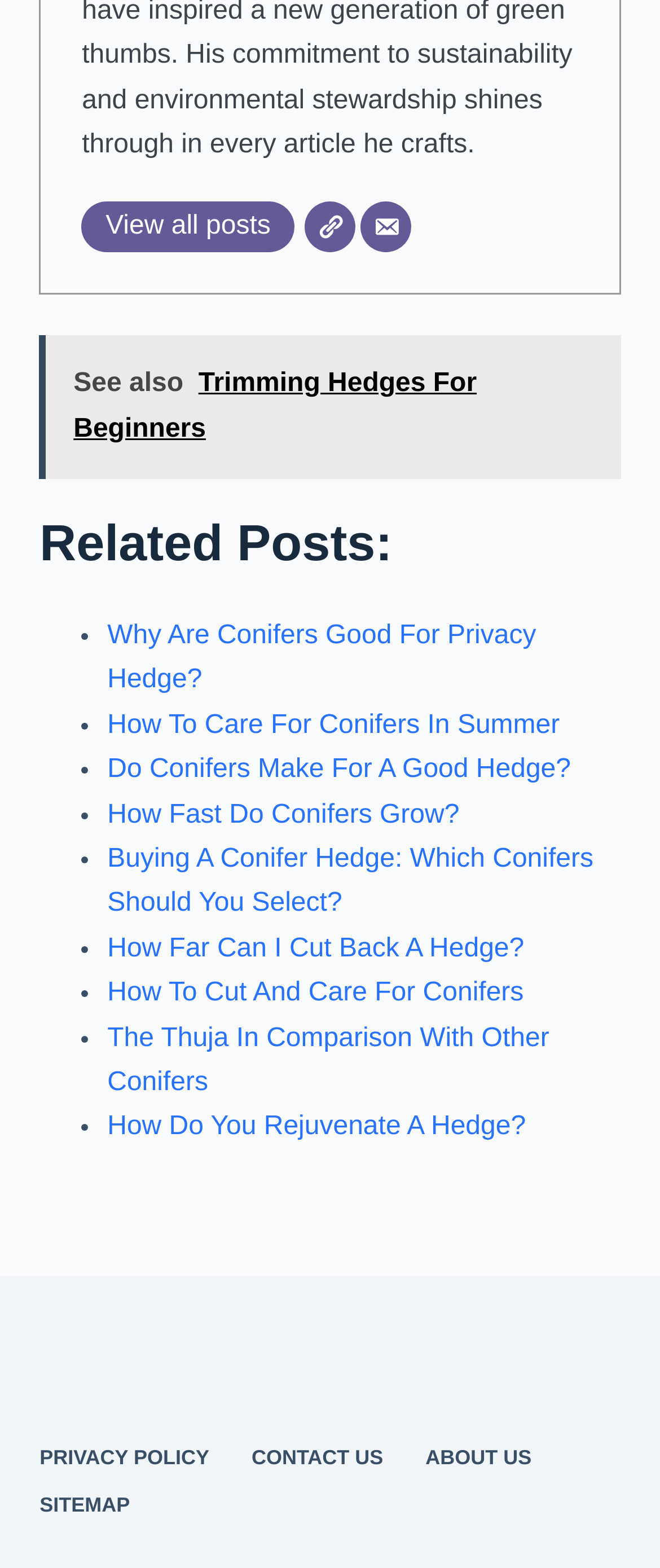Based on the image, please respond to the question with as much detail as possible:
What is the category of the related posts?

The related posts section is listed under the heading 'Related Posts:' and all the links in this section are related to conifers, such as 'Why Are Conifers Good For Privacy Hedge?' and 'How To Care For Conifers In Summer', which suggests that the category of the related posts is conifers.